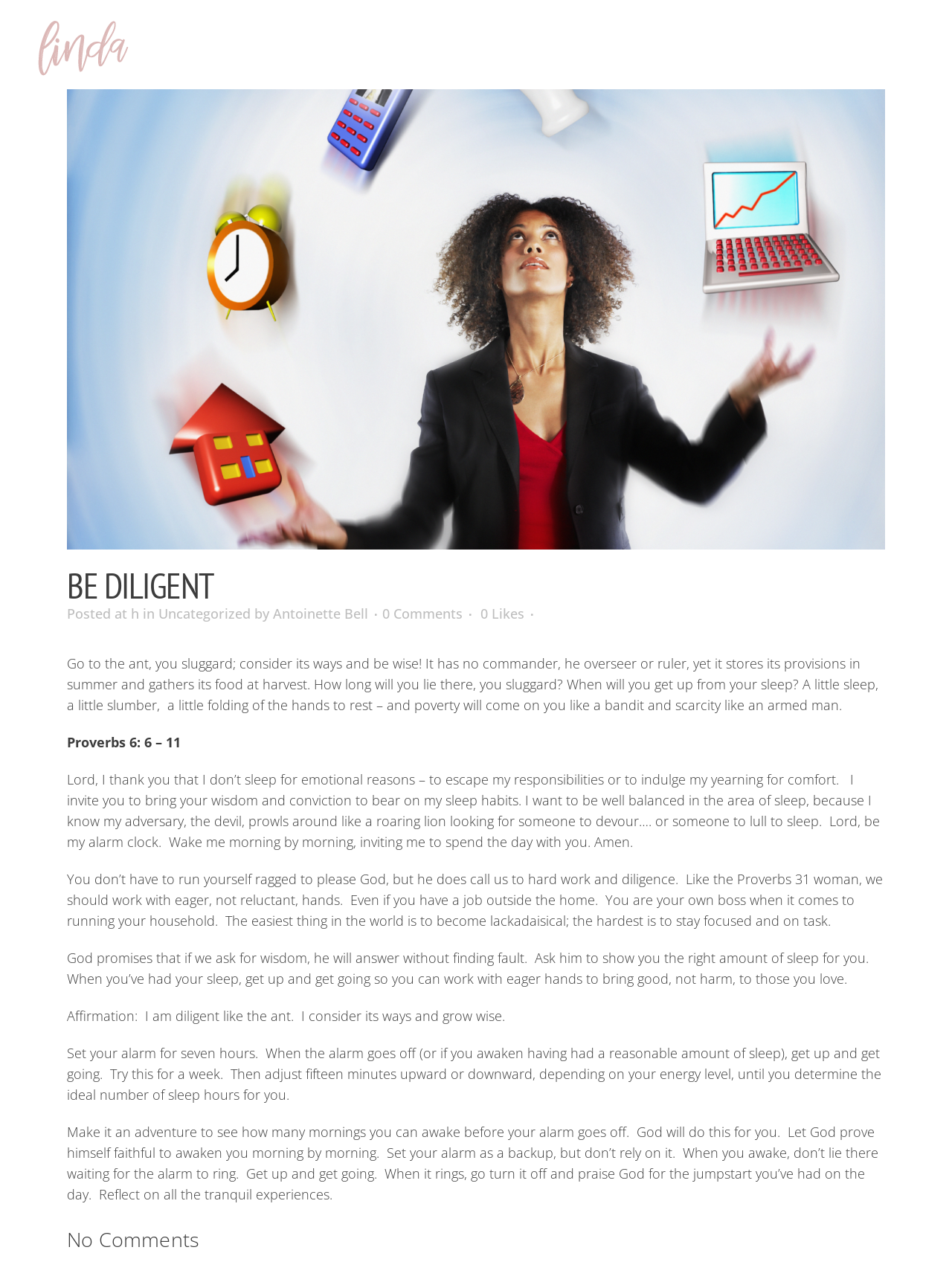Bounding box coordinates are specified in the format (top-left x, top-left y, bottom-right x, bottom-right y). All values are floating point numbers bounded between 0 and 1. Please provide the bounding box coordinate of the region this sentence describes: 0 Comments

[0.402, 0.471, 0.486, 0.485]